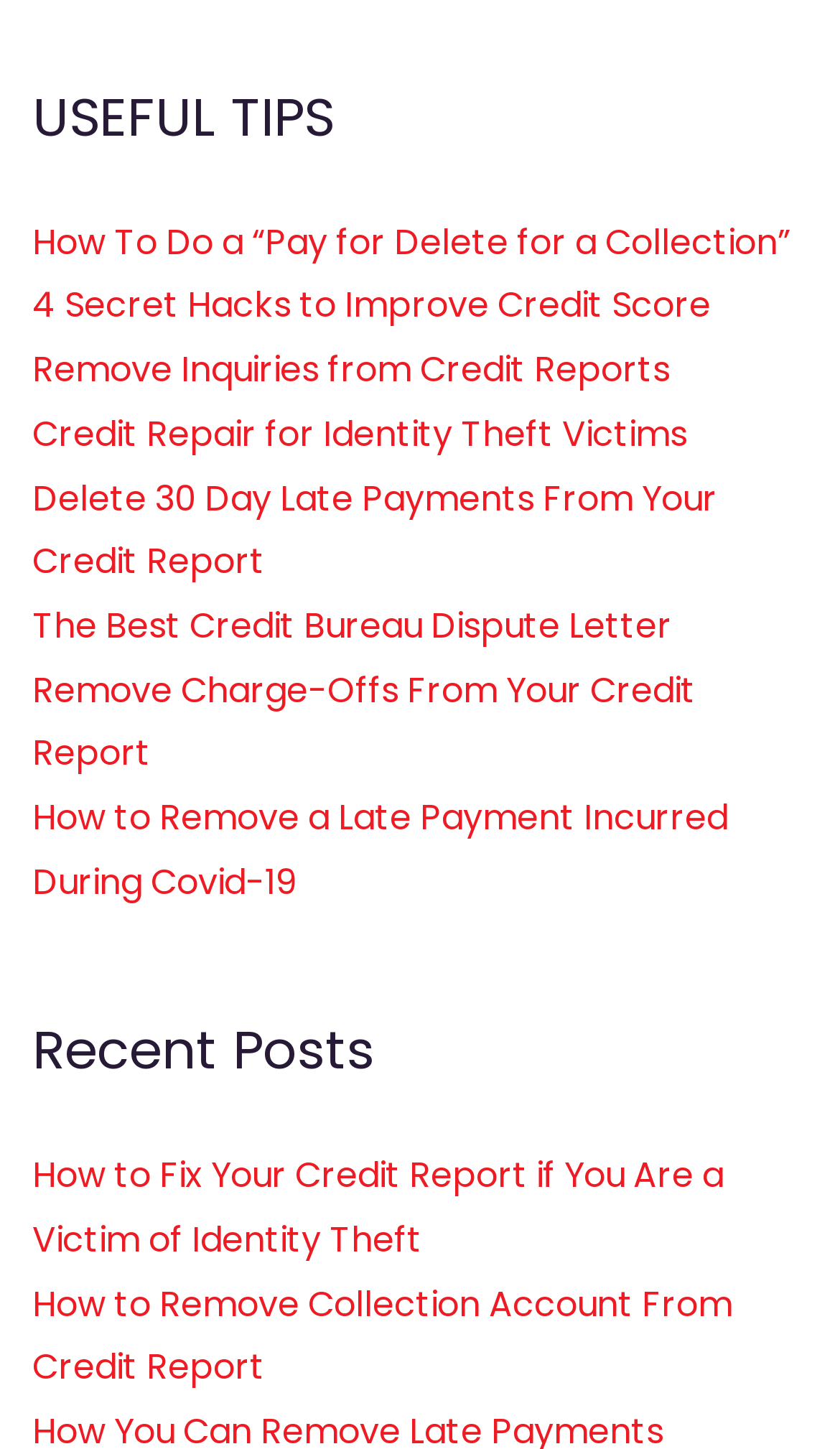How many links are under the 'Recent Posts' section? Please answer the question using a single word or phrase based on the image.

2